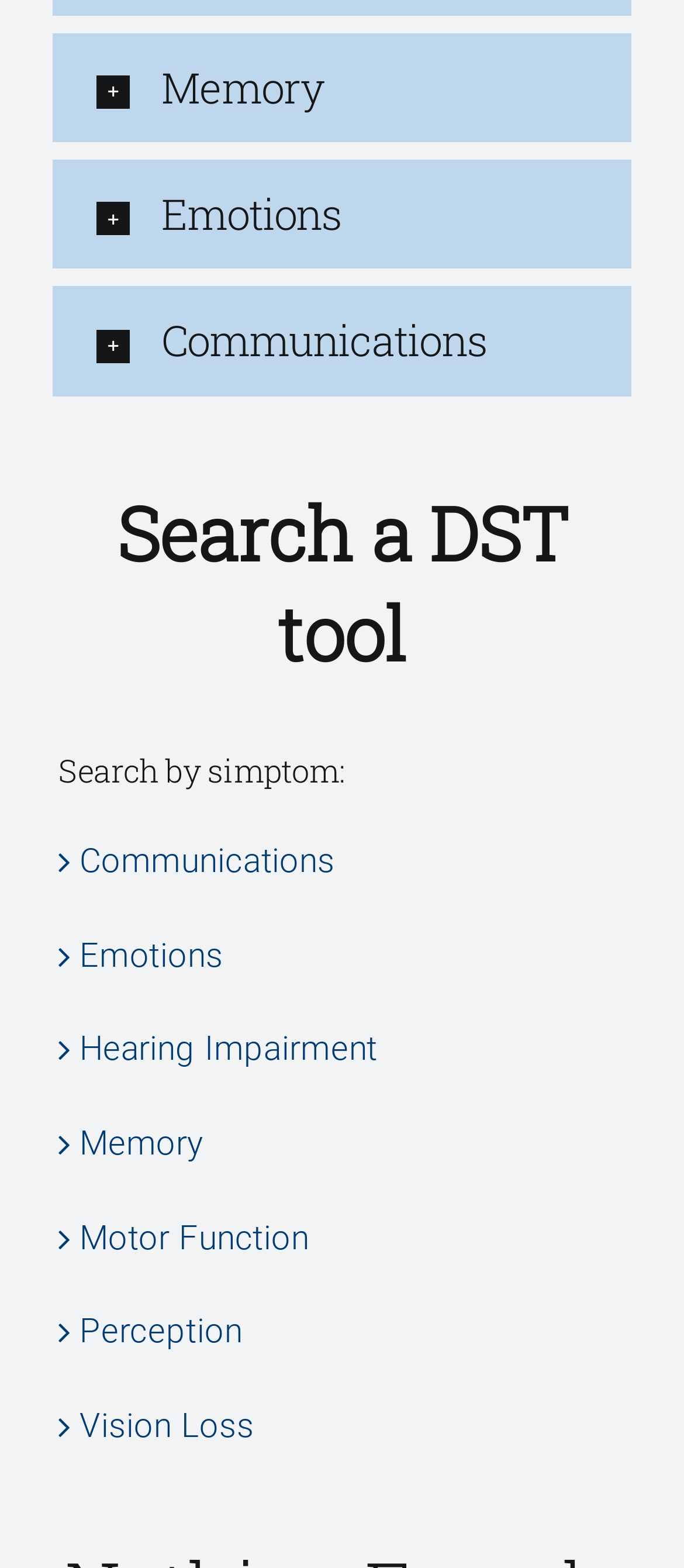Answer the question below using just one word or a short phrase: 
How many categories are there under the main headings?

3